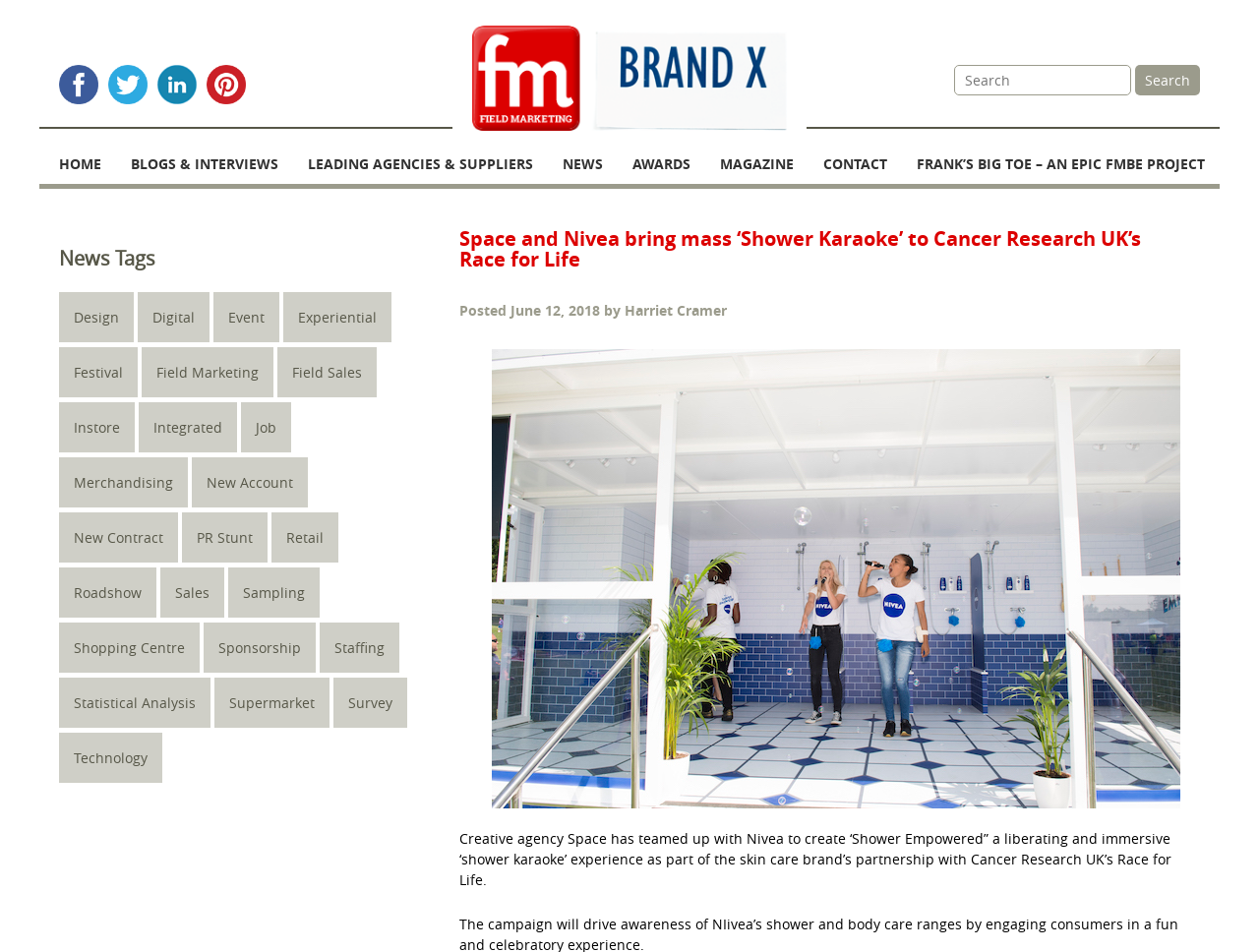What is the name of the author of the post?
Based on the image, provide your answer in one word or phrase.

Harriet Cramer